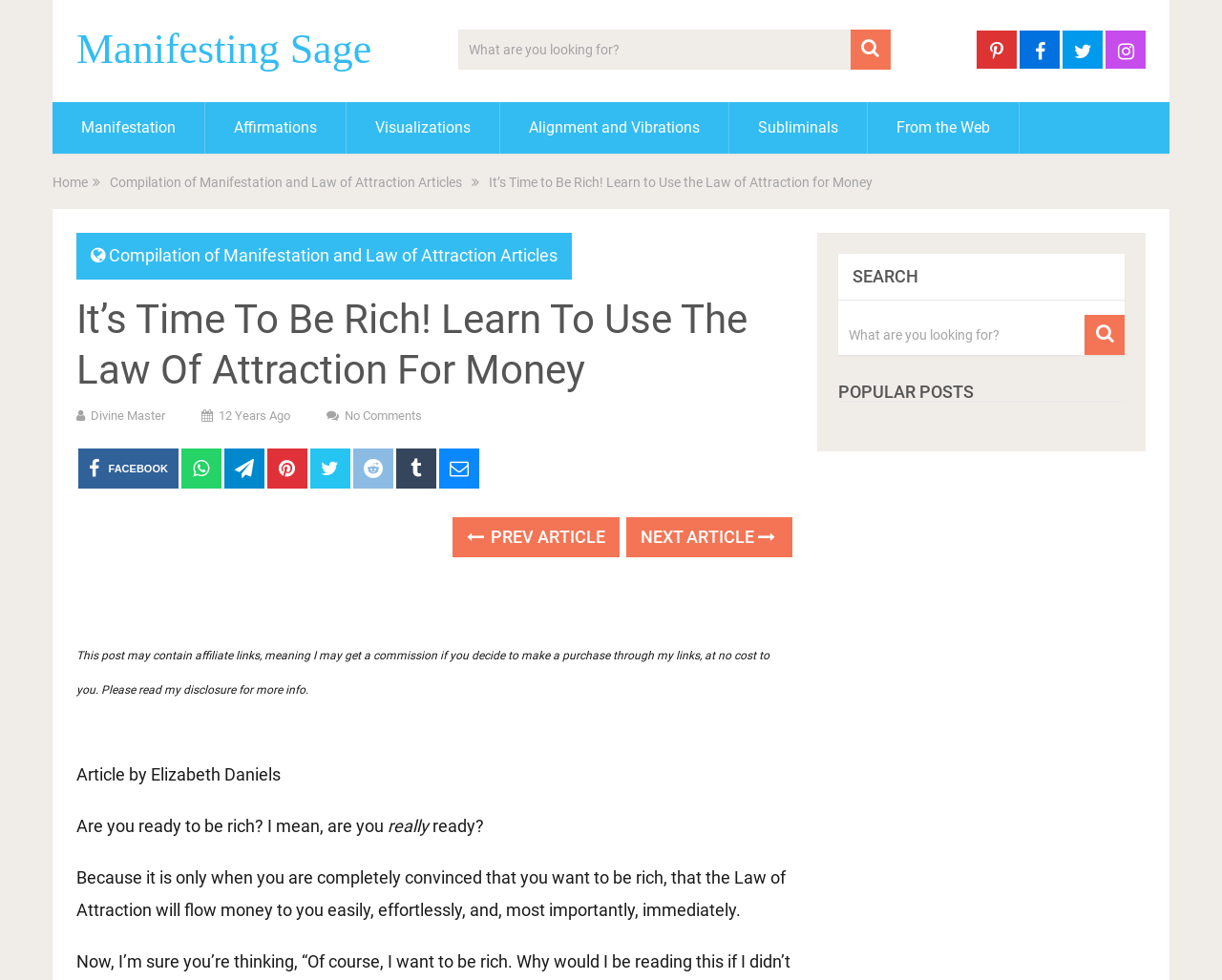Based on the image, please respond to the question with as much detail as possible:
What is the tone of the article?

The language used in the article, such as 'Are you ready to be rich?' and 'Because it is only when you are completely convinced that you want to be rich, that the Law of Attraction will flow money to you easily, effortlessly, and, most importantly, immediately', suggests a motivational tone. The author appears to be encouraging and motivating readers to take action and use the law of attraction to improve their financial situation.